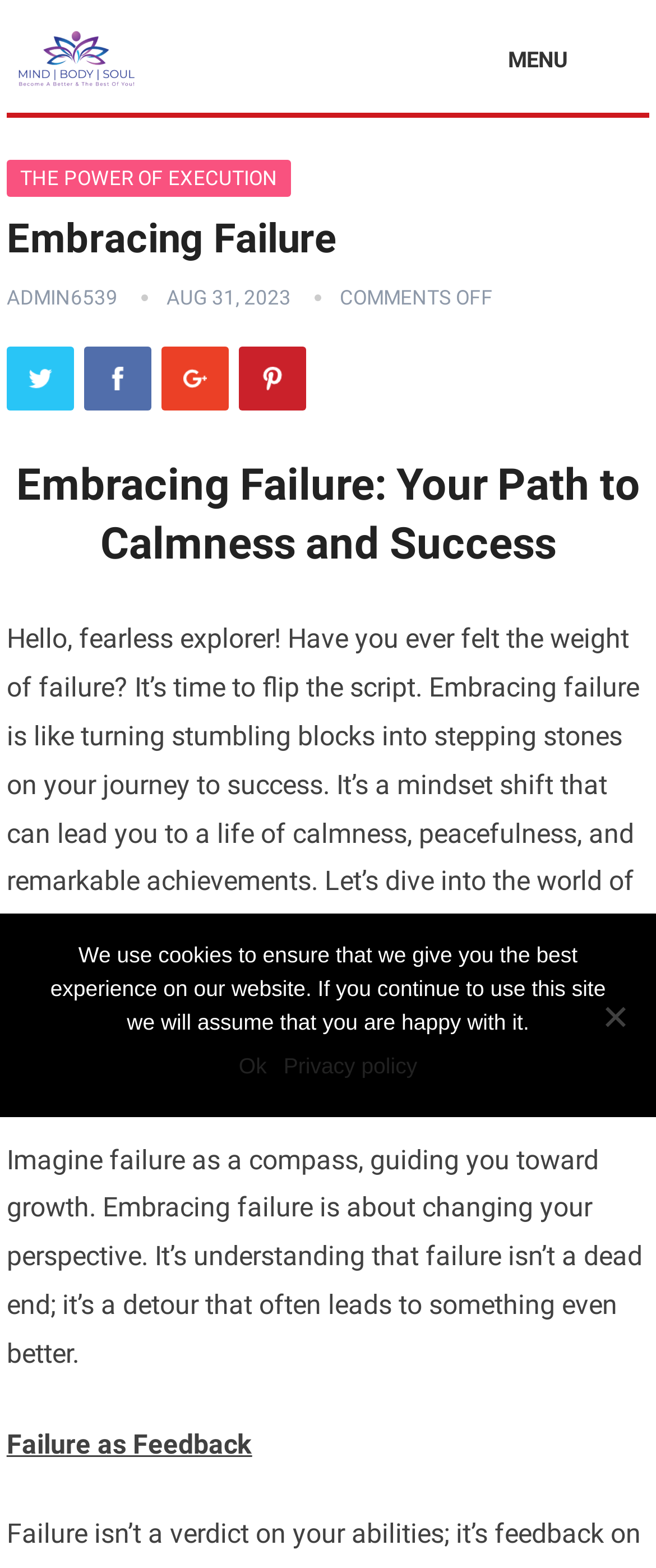How many sections are there in the article?
Respond to the question with a well-detailed and thorough answer.

I analyzed the structure of the article and found that it is divided into three sections, which are 'The Power of Perspective', 'Imagine failure as a compass, guiding you toward growth', and 'Failure as Feedback'.